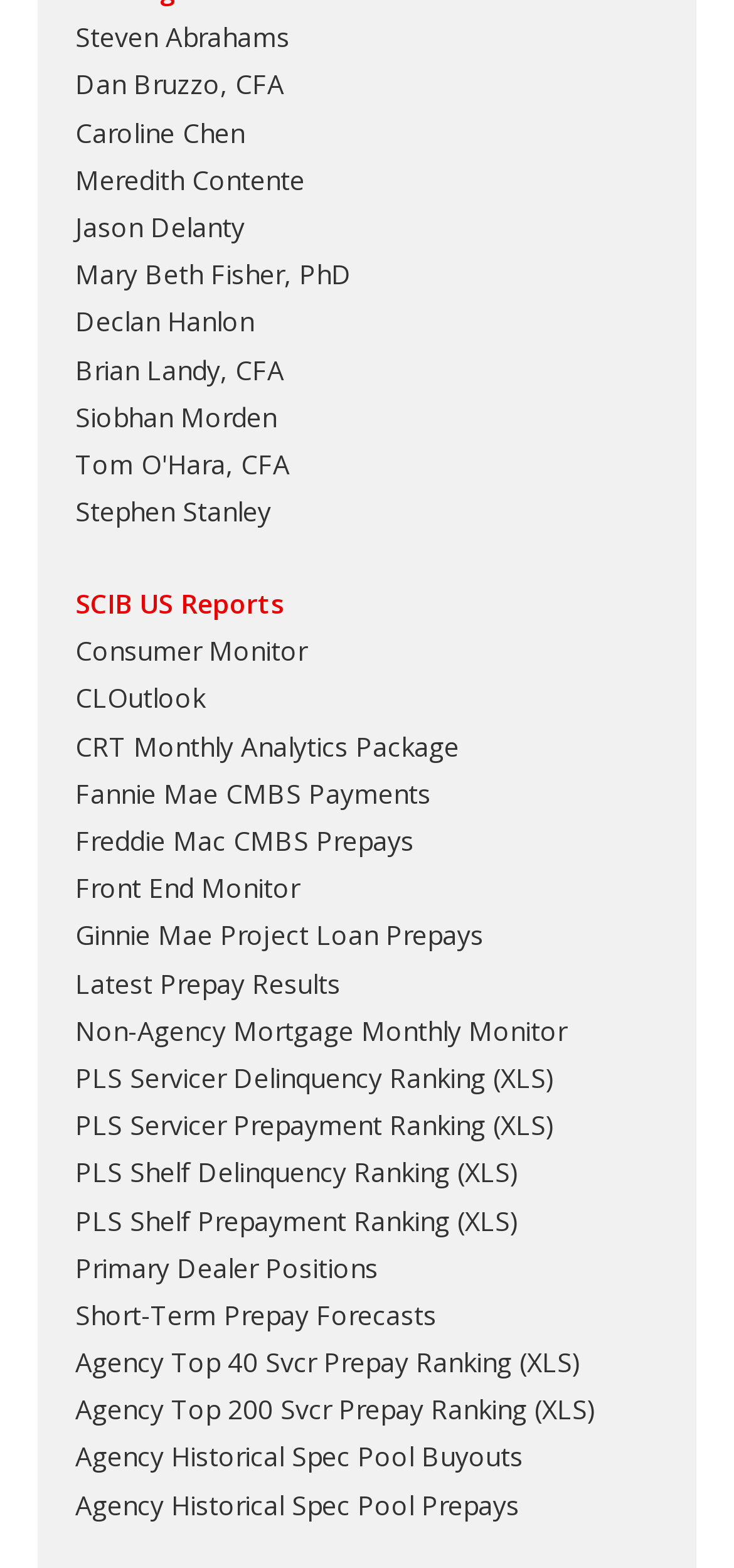How many 'PLS Servicer' reports are listed?
Please give a detailed answer to the question using the information shown in the image.

There are three links with the text 'PLS Servicer' followed by different descriptions, indicating that there are three 'PLS Servicer' reports listed.